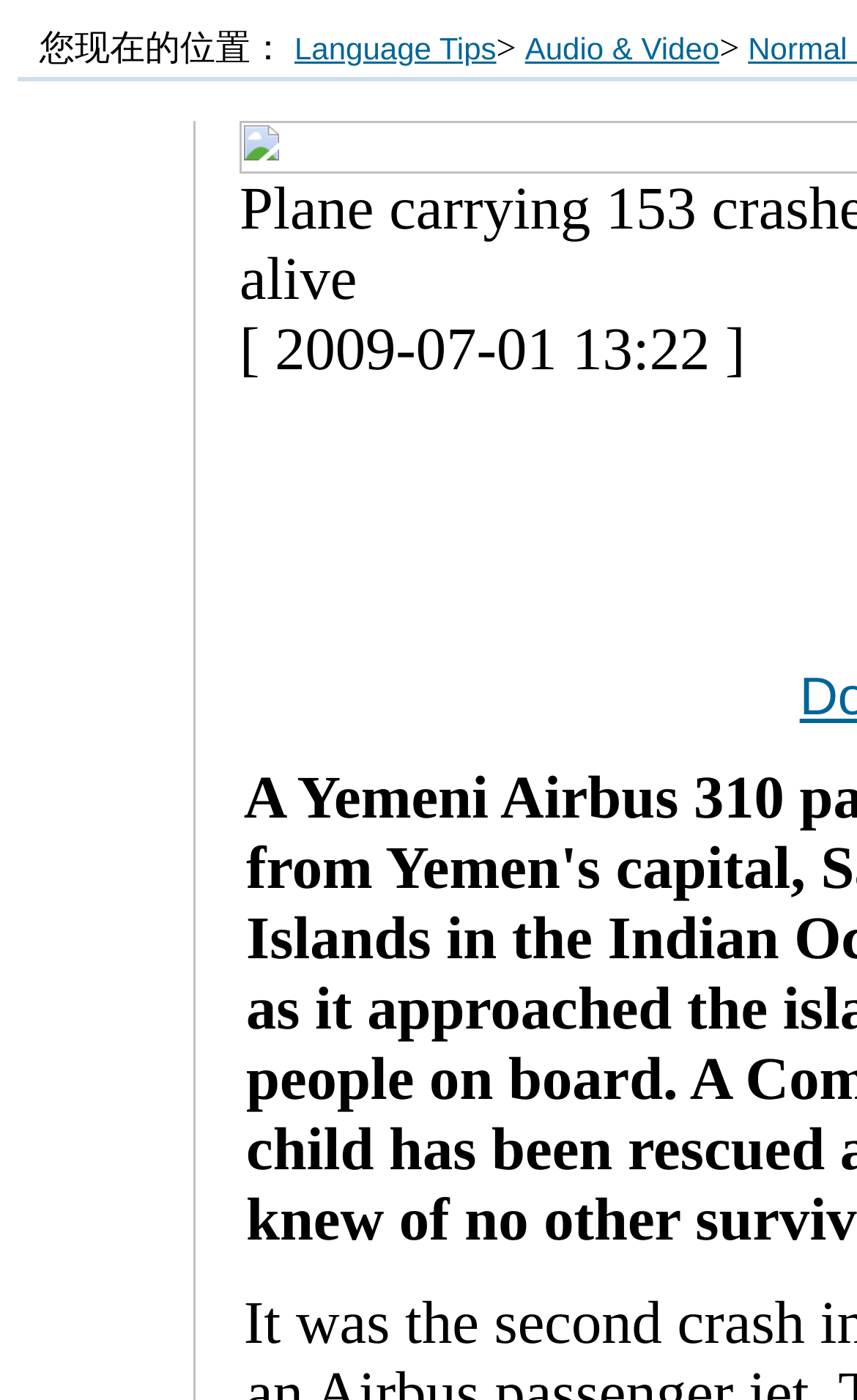Explain in detail what is displayed on the webpage.

The webpage appears to be a news article page from China Daily. At the top, there is a banner with three images, two of which are small and located on the left side, while the third is larger and situated on the right side. Below the banner, there are two links, "Language Tips" and "Audio & Video", placed side by side.

The main content of the page is a news article with a title "Plane carrying 153 crashes near Comoros, child found alive-英语点津". The article is divided into sections, with a table cell layout. On the top-left corner of the article, there is a small image.

The article also includes a timestamp, "[ 2009-07-01 13:22 ]", which is placed below the title, indicating when the article was published.